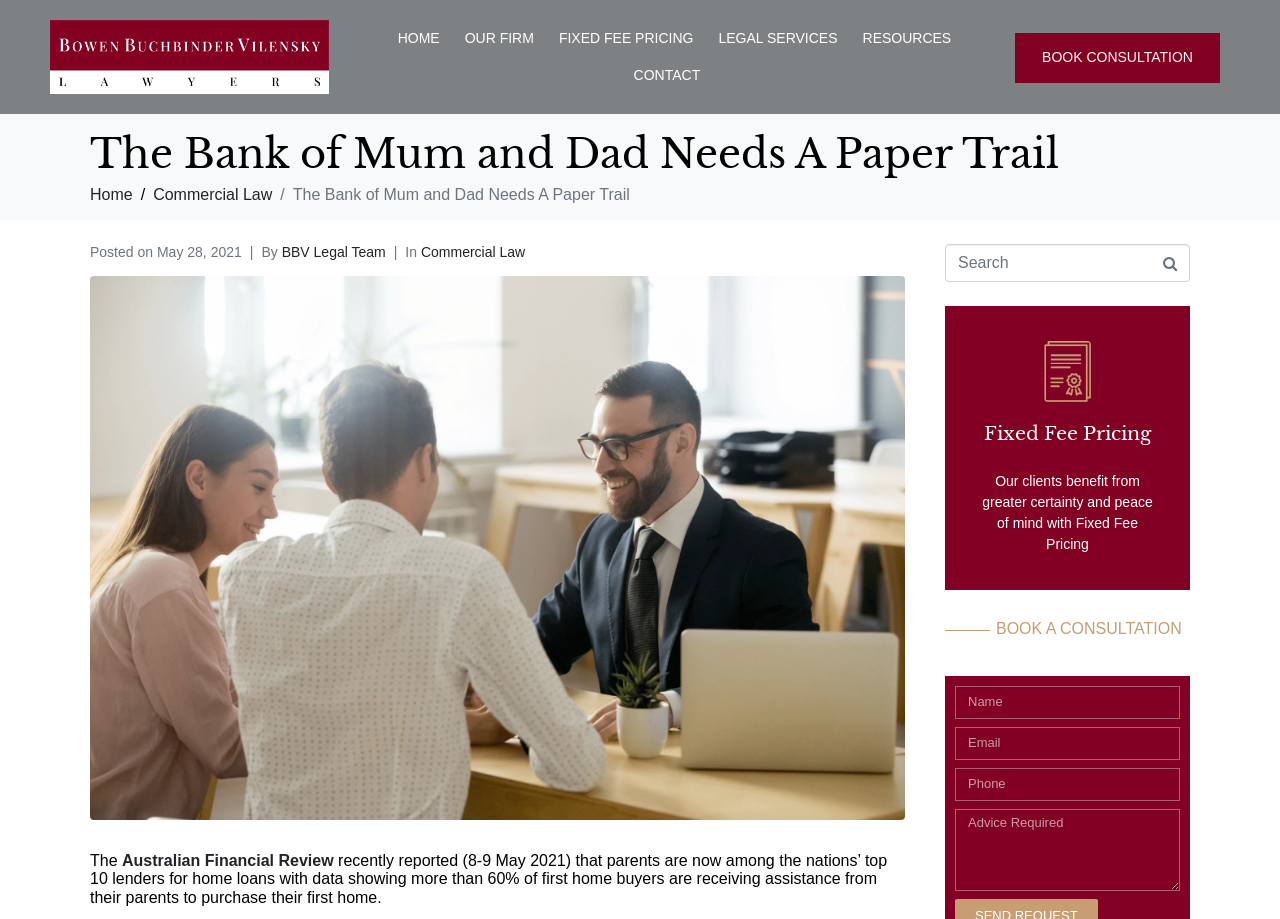Determine the bounding box coordinates for the clickable element to execute this instruction: "Book a consultation". Provide the coordinates as four float numbers between 0 and 1, i.e., [left, top, right, bottom].

[0.793, 0.036, 0.953, 0.09]